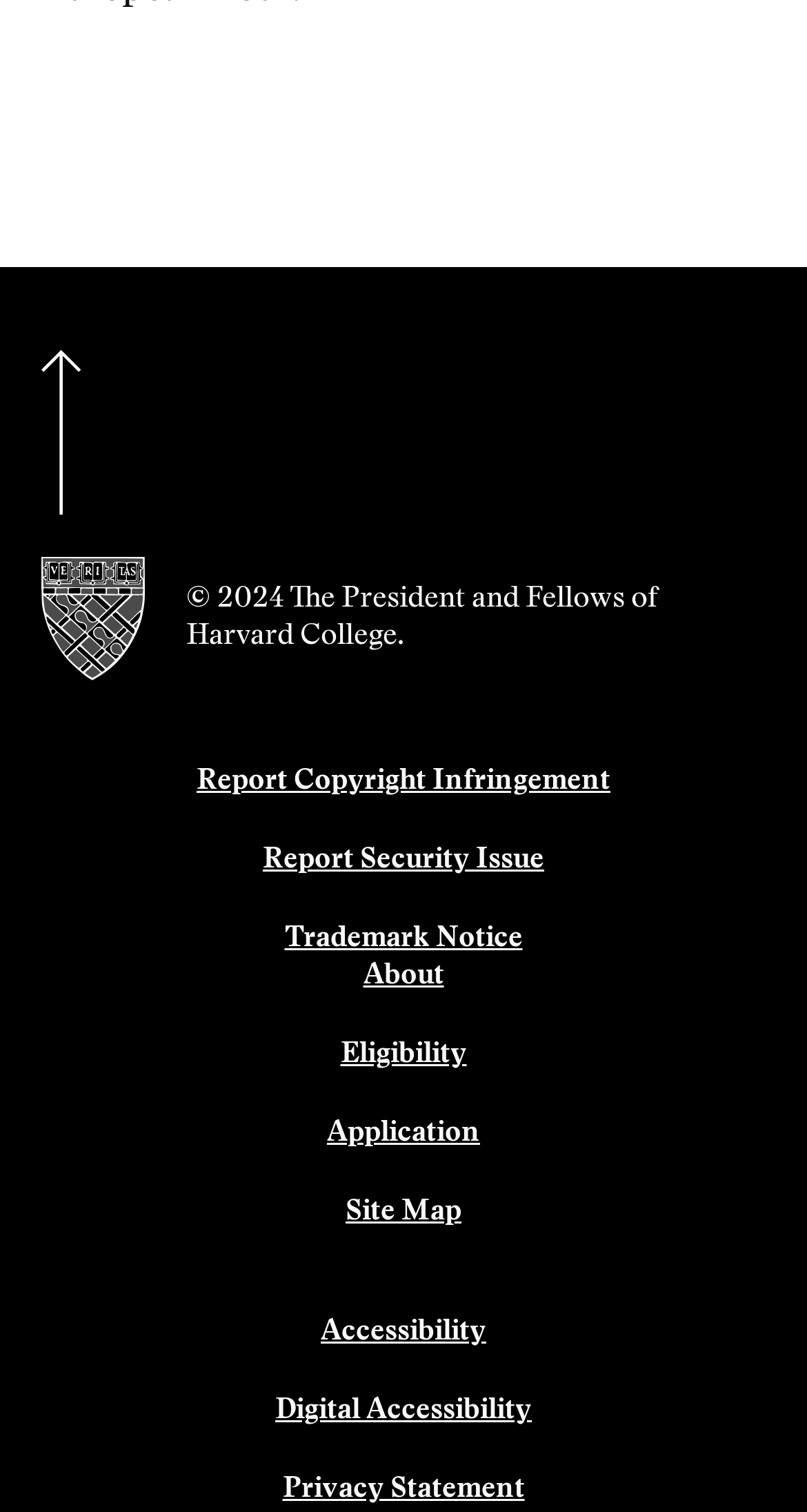Identify the bounding box coordinates of the area you need to click to perform the following instruction: "Visit Harvard University".

[0.051, 0.369, 0.179, 0.45]